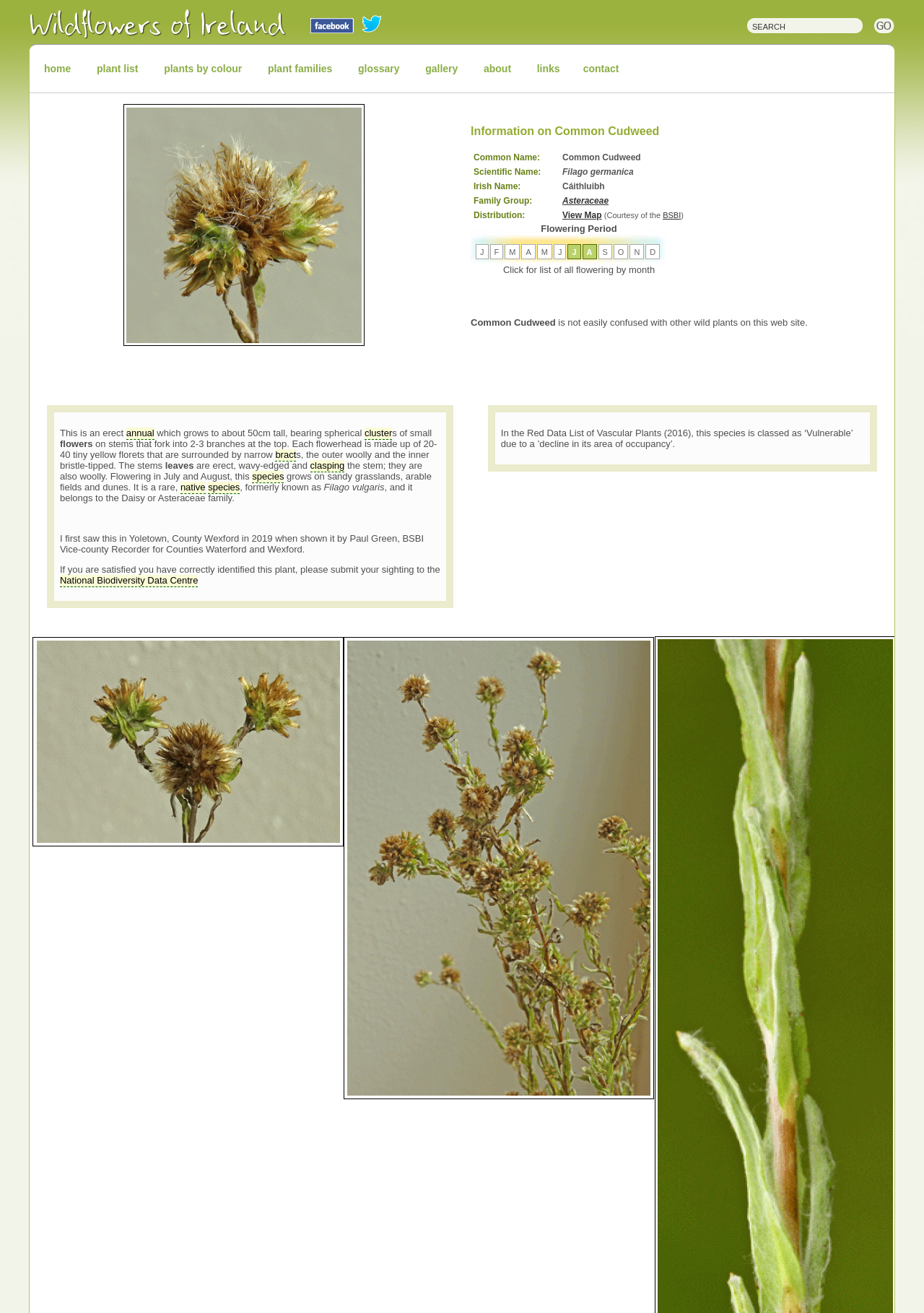Please mark the bounding box coordinates of the area that should be clicked to carry out the instruction: "Follow on Twitter".

[0.392, 0.011, 0.412, 0.025]